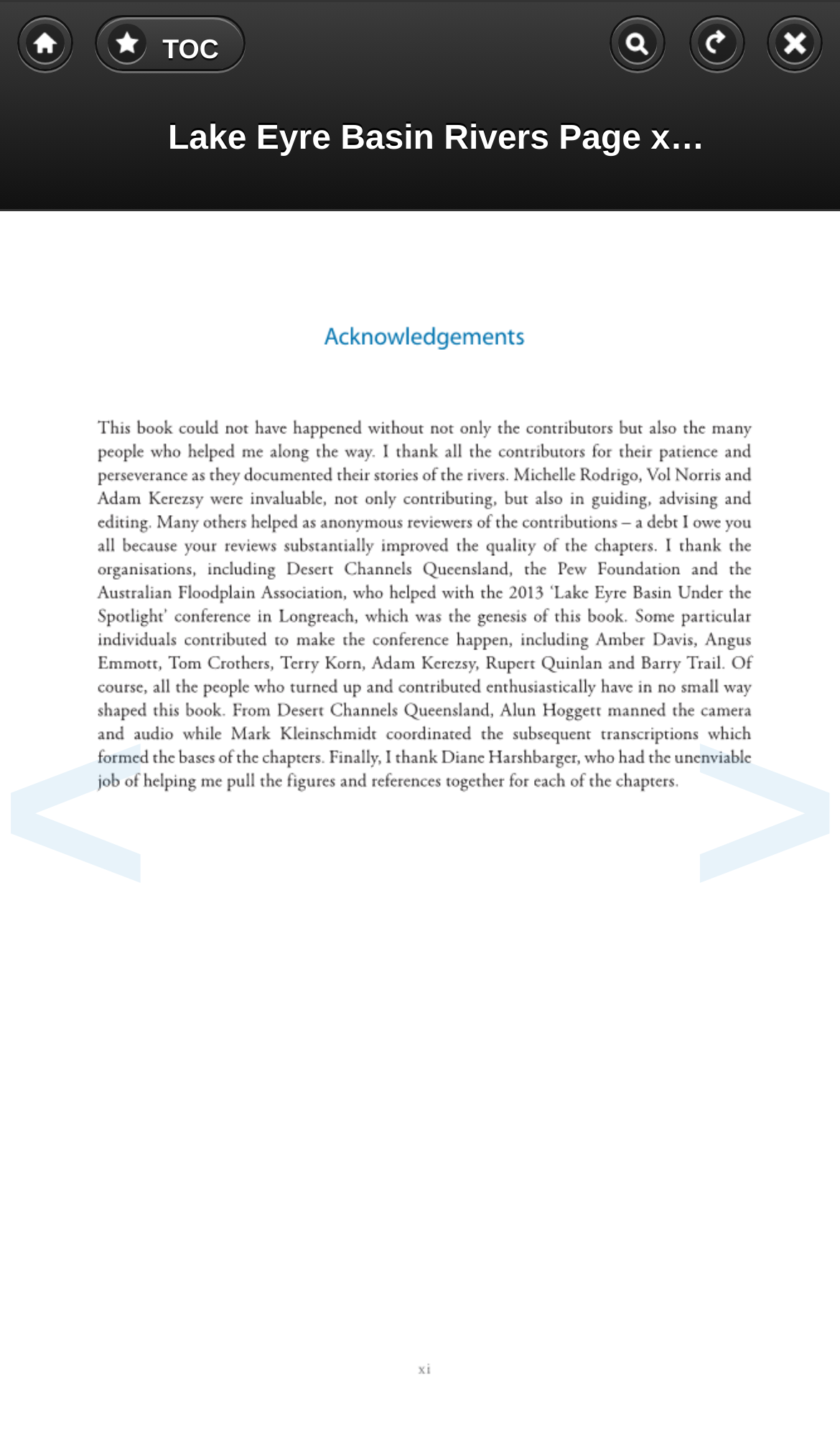Determine the bounding box coordinates of the UI element that matches the following description: "Search". The coordinates should be four float numbers between 0 and 1 in the format [left, top, right, bottom].

[0.726, 0.011, 0.793, 0.05]